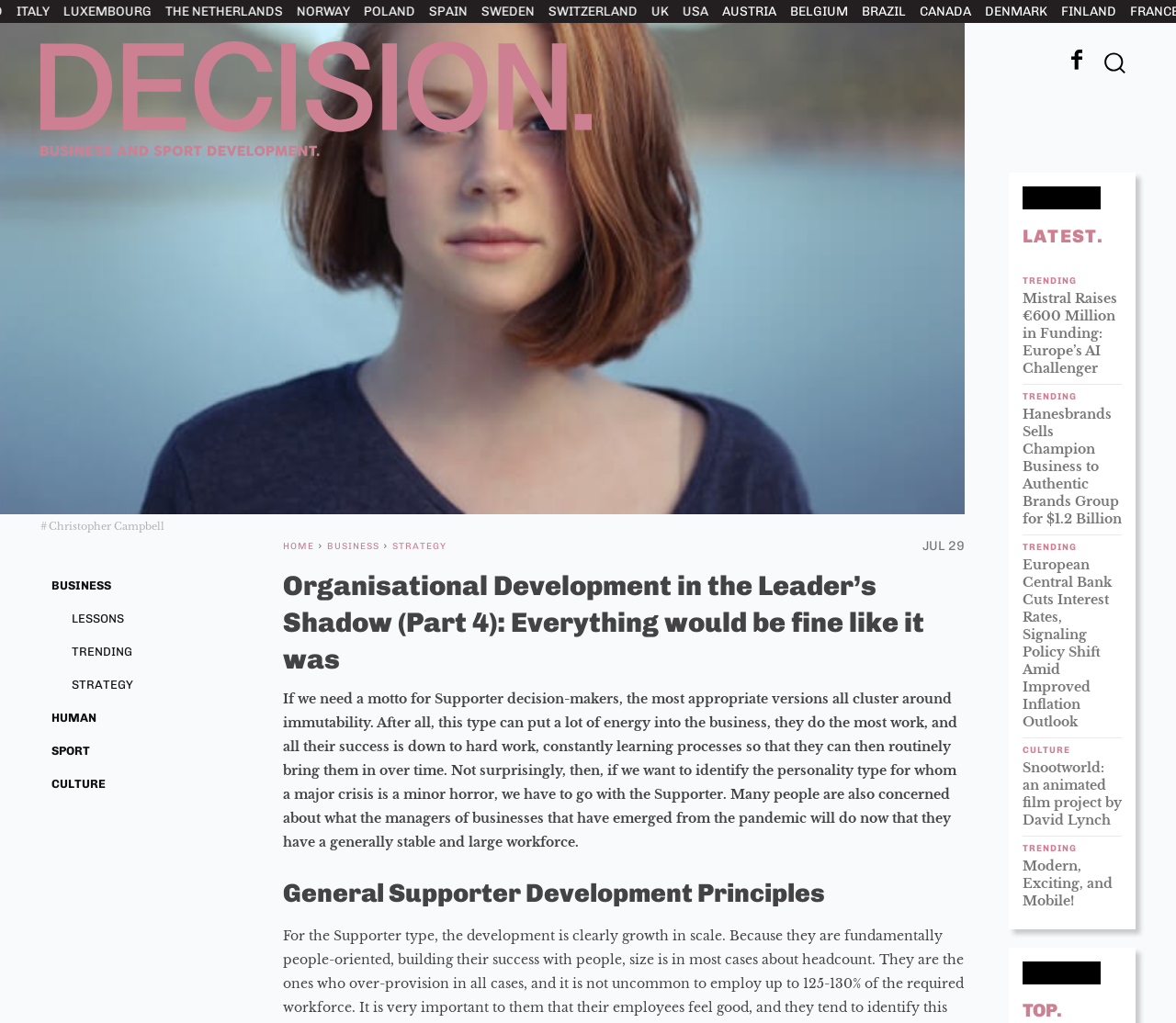Extract the primary heading text from the webpage.

Organisational Development in the Leader’s Shadow (Part 4): Everything would be fine like it was